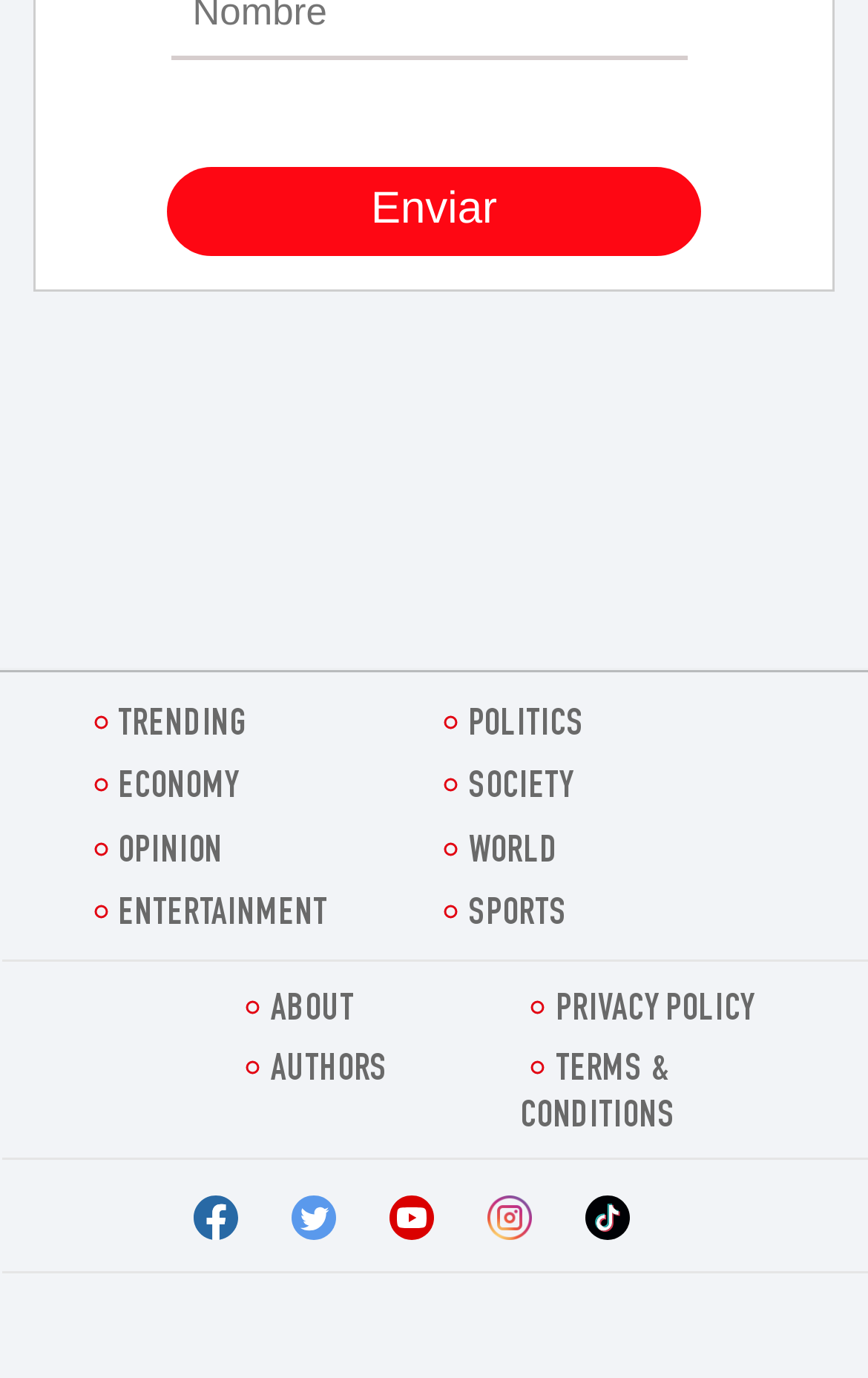Can you specify the bounding box coordinates for the region that should be clicked to fulfill this instruction: "View the collection in card view".

None